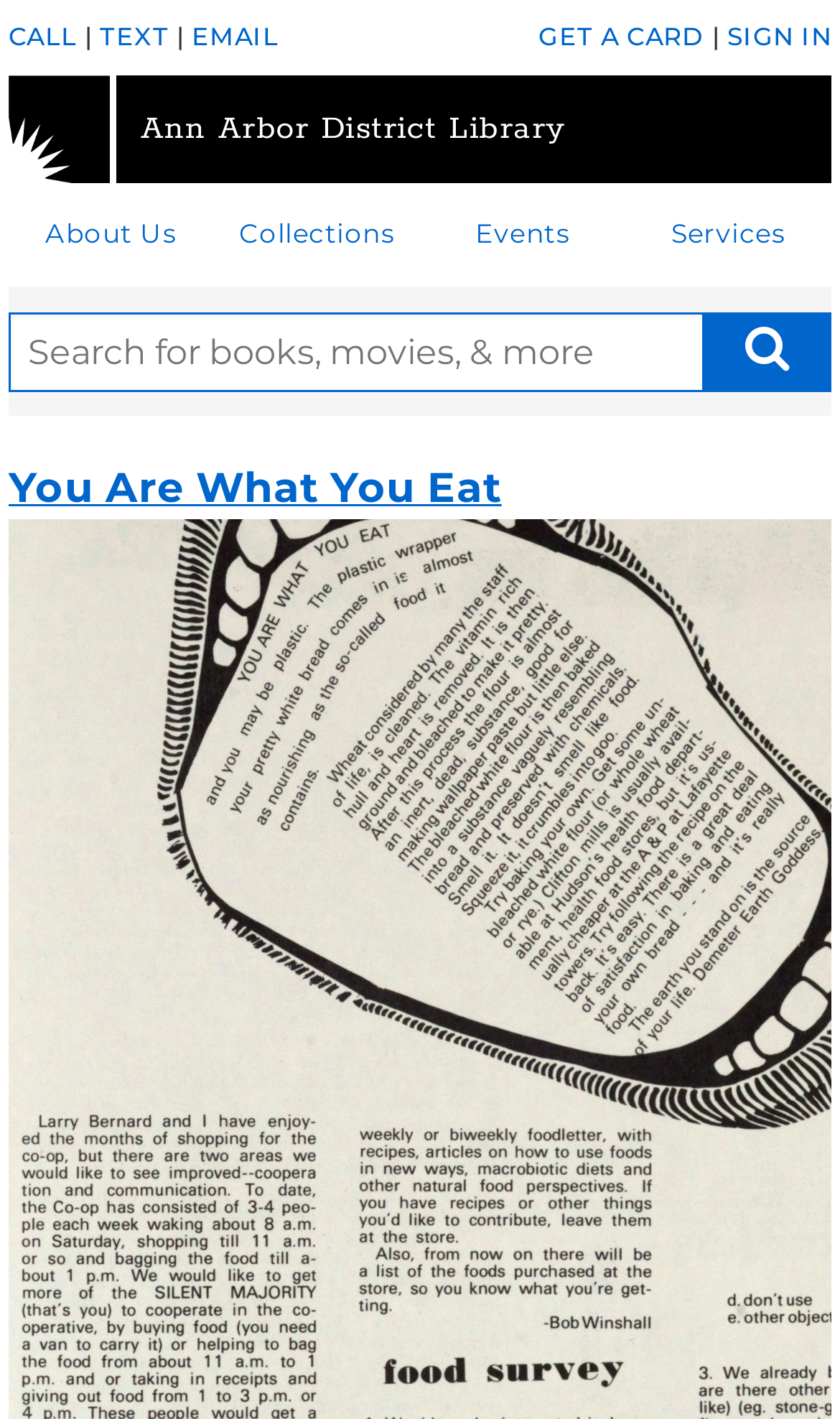Specify the bounding box coordinates for the region that must be clicked to perform the given instruction: "Click the 'You Are What You Eat' link".

[0.01, 0.325, 0.597, 0.361]